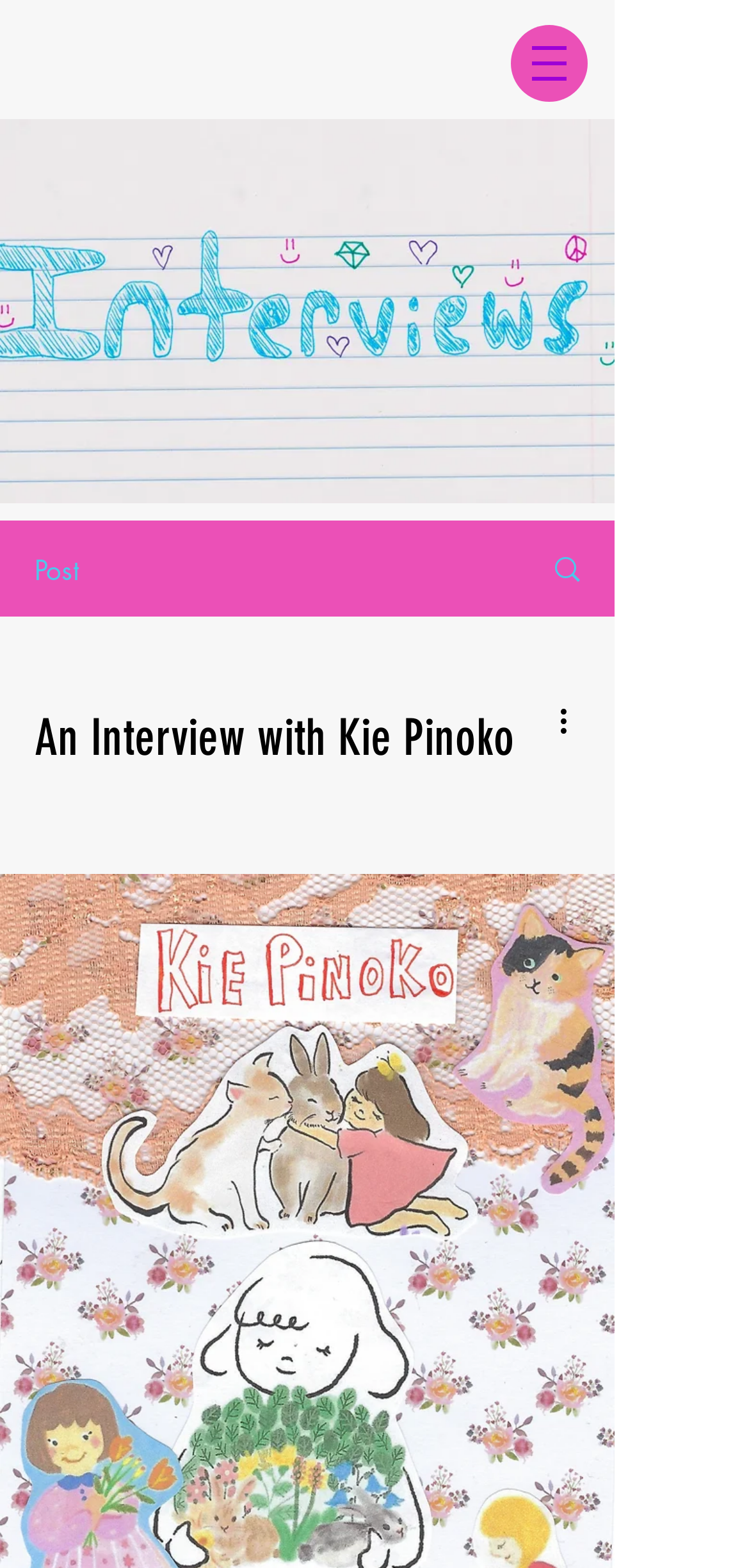What is the category of the current post?
Based on the content of the image, thoroughly explain and answer the question.

I inferred this by looking at the navigation element with the text 'Site' at the top of the page, which suggests that the current post is categorized under 'Site'.